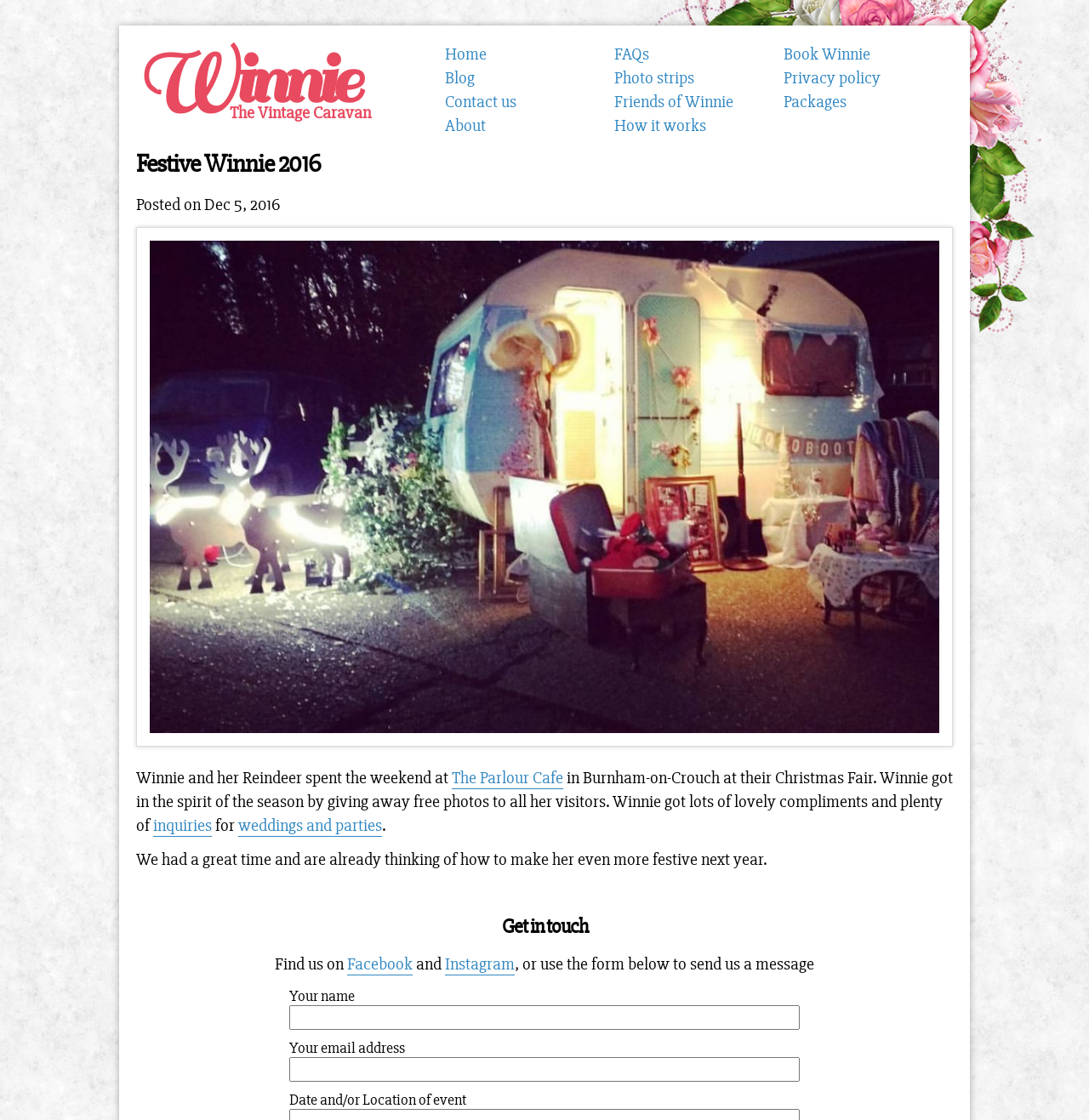Specify the bounding box coordinates of the area to click in order to follow the given instruction: "Click on 'Book Winnie'."

[0.72, 0.039, 0.799, 0.058]